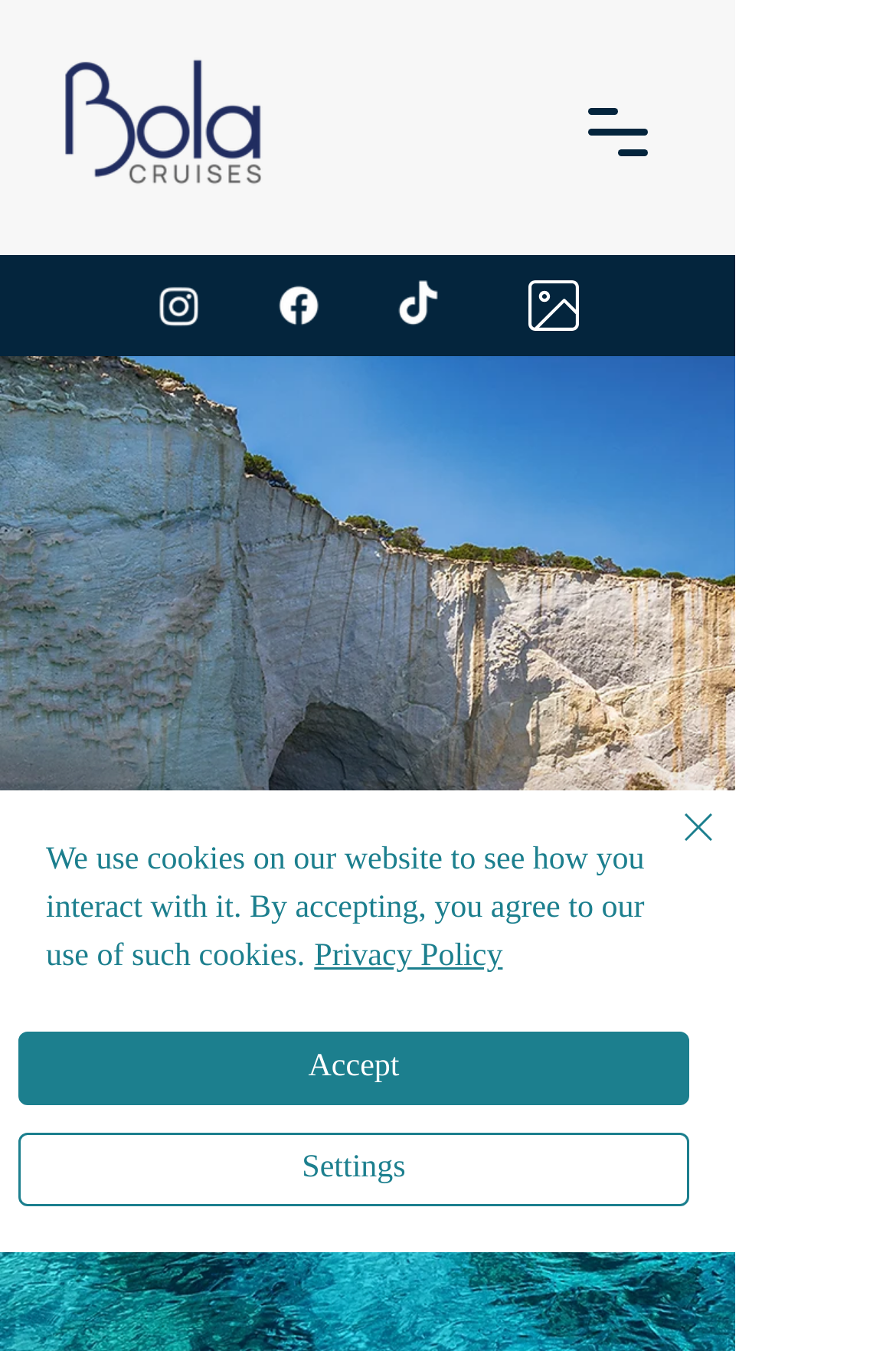Determine the bounding box for the described UI element: "Description".

None